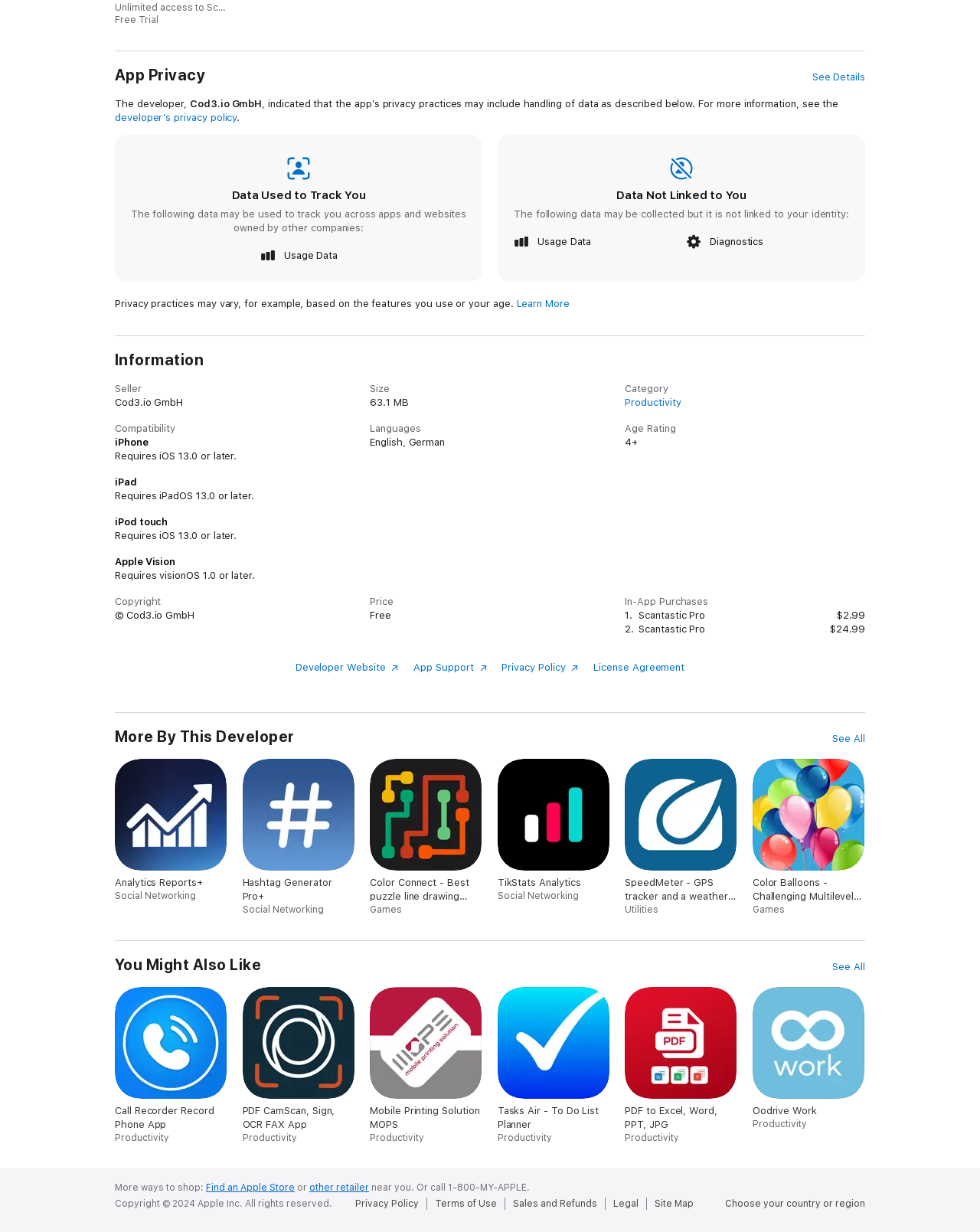Please provide a detailed answer to the question below based on the screenshot: 
What is the price of the app?

The answer can be found in the 'Information' section where the app's details are listed, including its price, which is free.